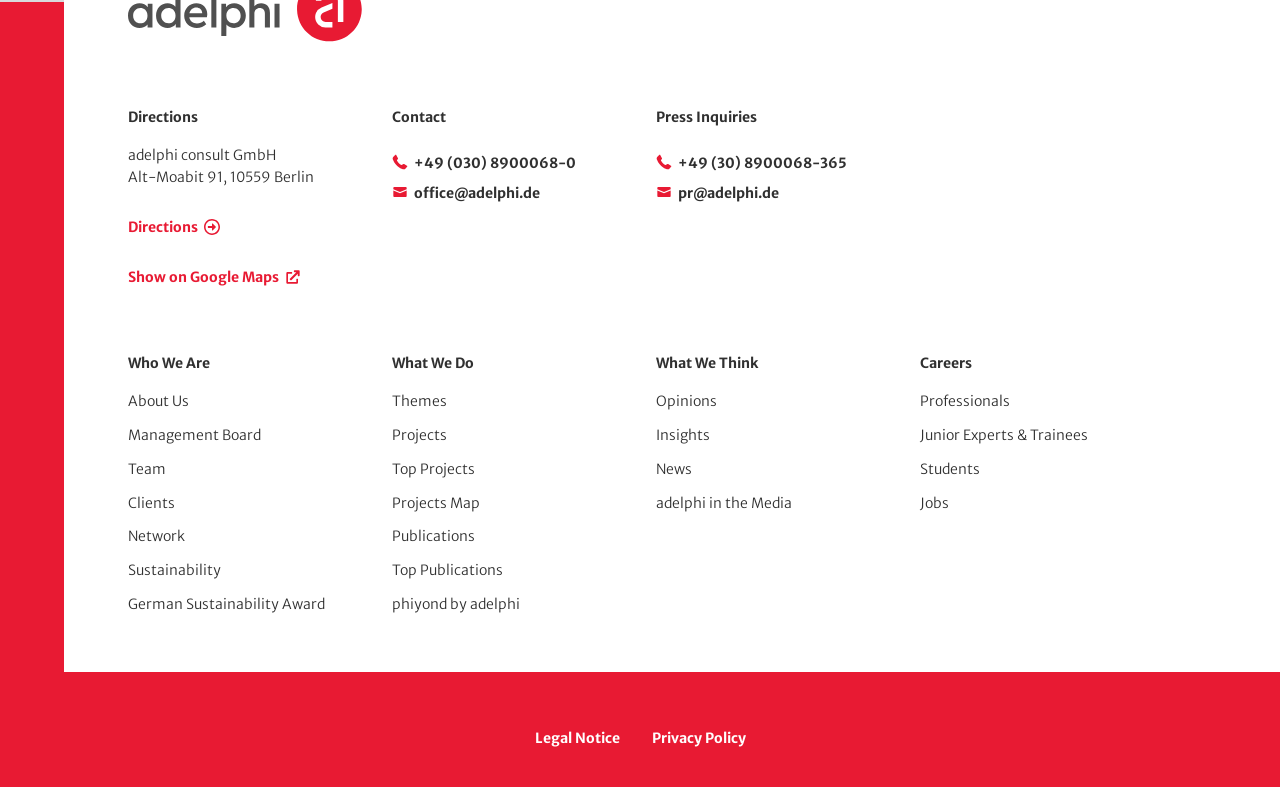What is the address of the company?
Please answer the question as detailed as possible.

The address of the company can be found in the top section of the webpage, where it is written as 'Alt-Moabit 91, 10559 Berlin' in a static text element.